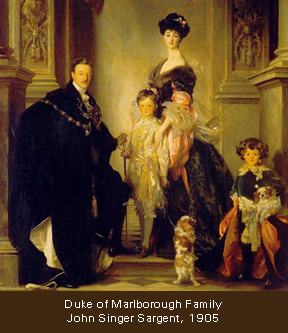Break down the image and provide a full description, noting any significant aspects.

The image features the renowned painting "Duke of Marlborough Family" by John Singer Sargent, created in 1905. The composition showcases a family portrait that captures the elegant stature of the Duke and his family, dressed in sumptuous clothing indicative of the early 20th century. The Duke stands on the left, adorned in a grand robe, while his wife, elegantly posed beside him, draws the viewer's attention with her striking gown. Their two children, positioned centrally, exhibit youthful charm and innocence, contributing to a warm familial atmosphere. A small dog, likely a Cavalier King Charles Spaniel, adds a delightful touch to the scene, symbolizing loyalty and companionship. The backdrop of the painting reflects an opulent interior, enhancing the sense of nobility and grandeur, while the artist's meticulous attention to detail brings each character to life, capturing the essence of their social status and familial bond.